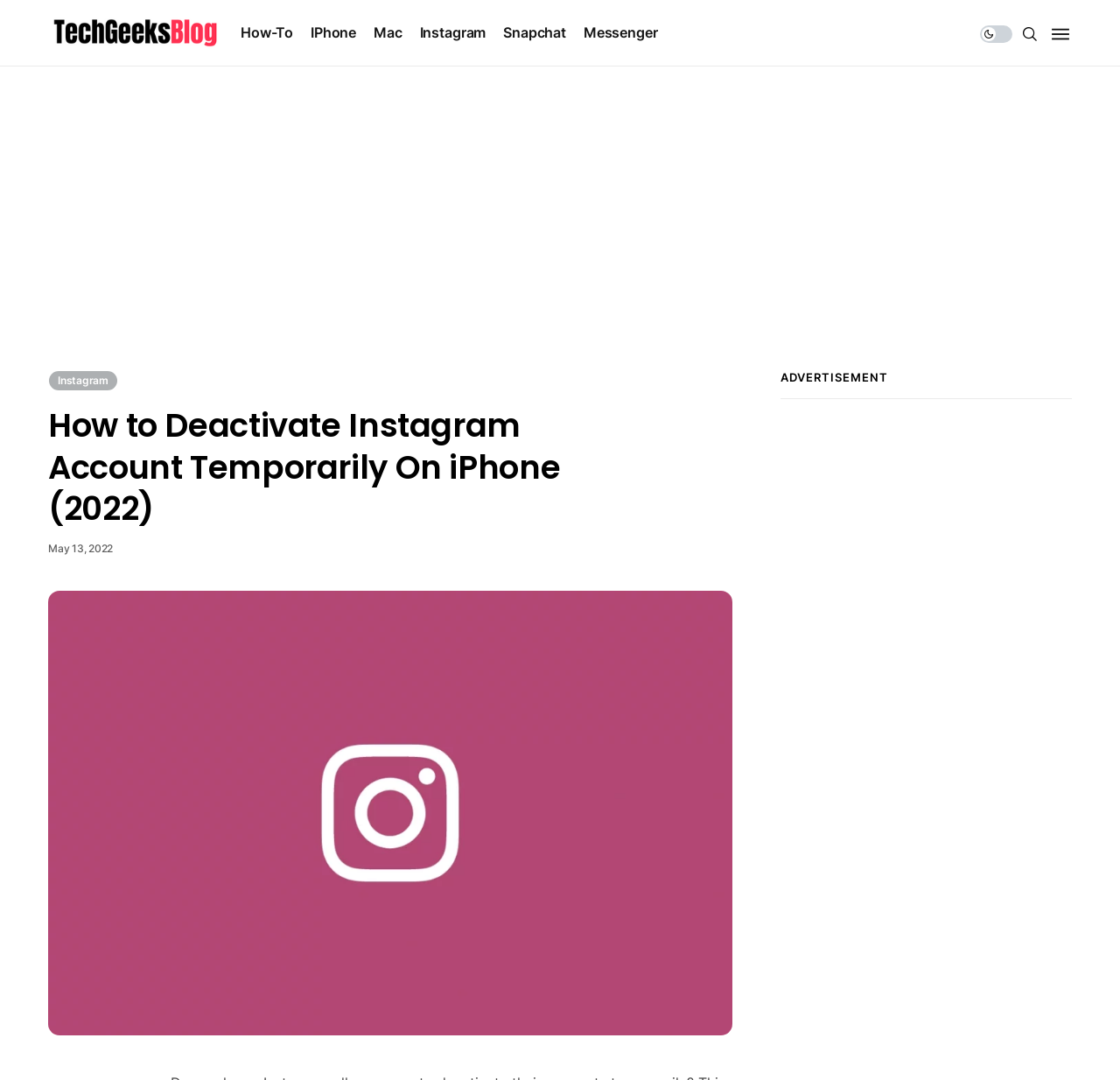Please predict the bounding box coordinates of the element's region where a click is necessary to complete the following instruction: "Click on Home". The coordinates should be represented by four float numbers between 0 and 1, i.e., [left, top, right, bottom].

None